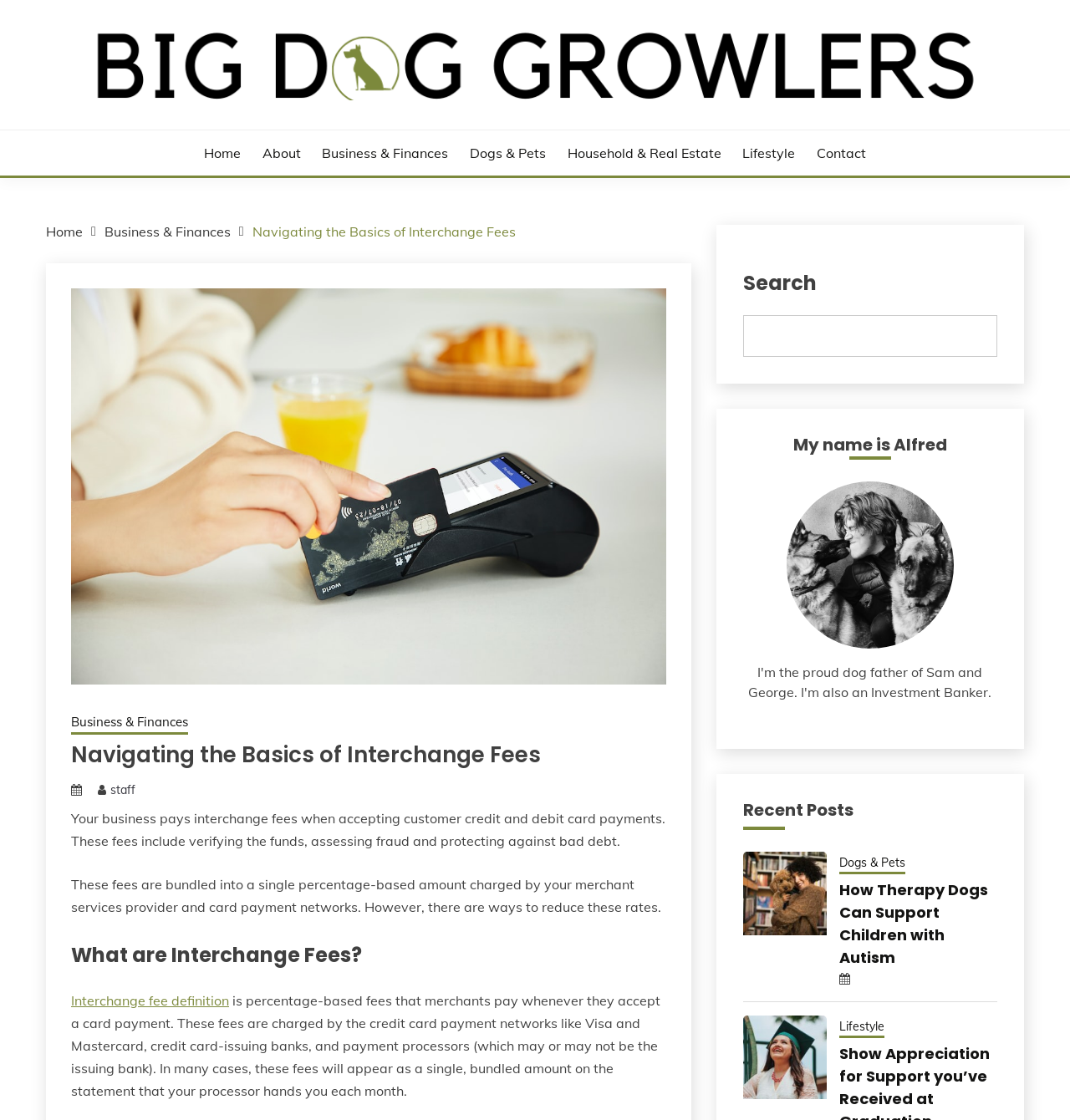Please identify the primary heading of the webpage and give its text content.

Navigating the Basics of Interchange Fees